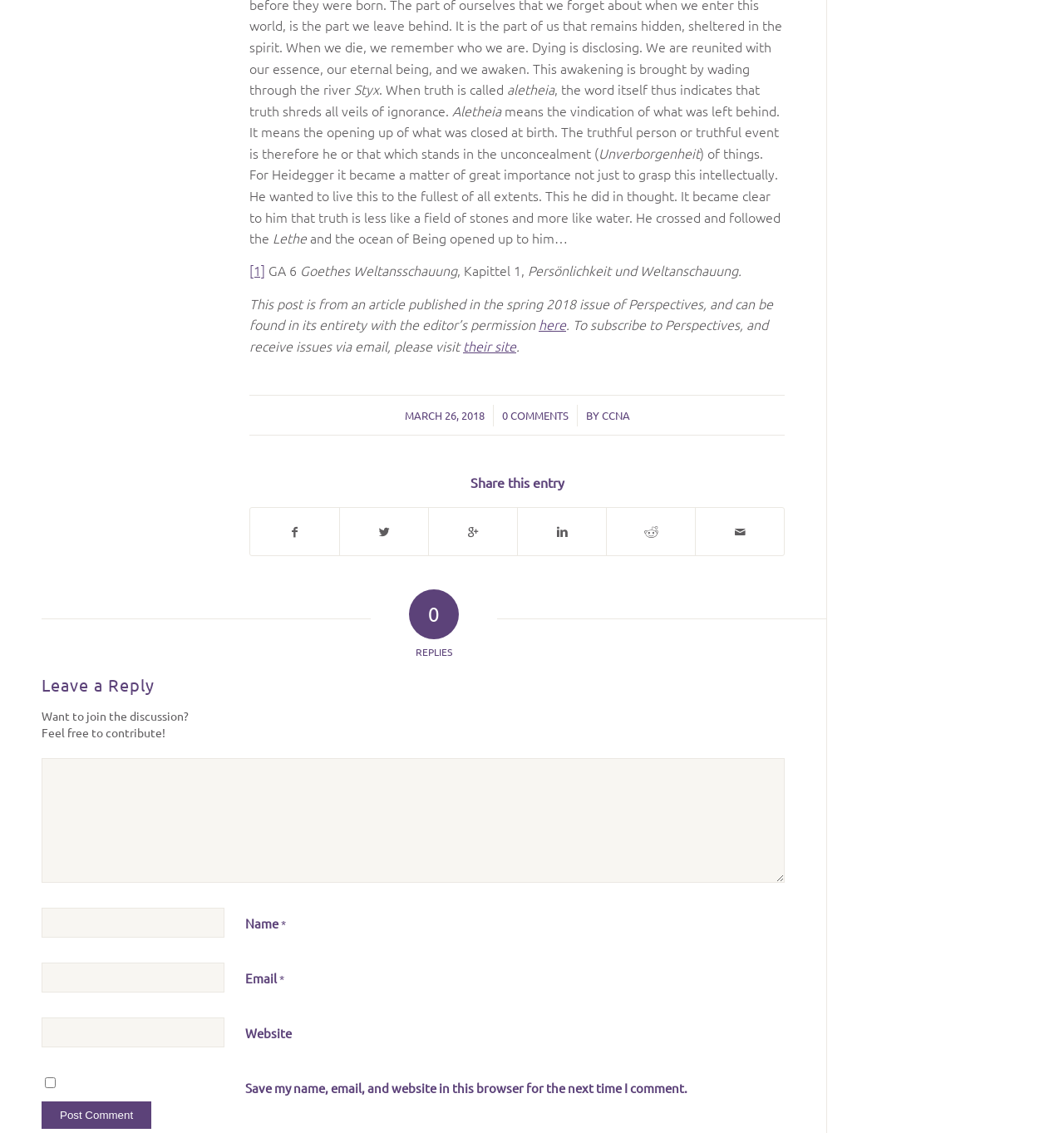Please identify the bounding box coordinates of the clickable element to fulfill the following instruction: "Click the share button". The coordinates should be four float numbers between 0 and 1, i.e., [left, top, right, bottom].

[0.235, 0.448, 0.319, 0.49]